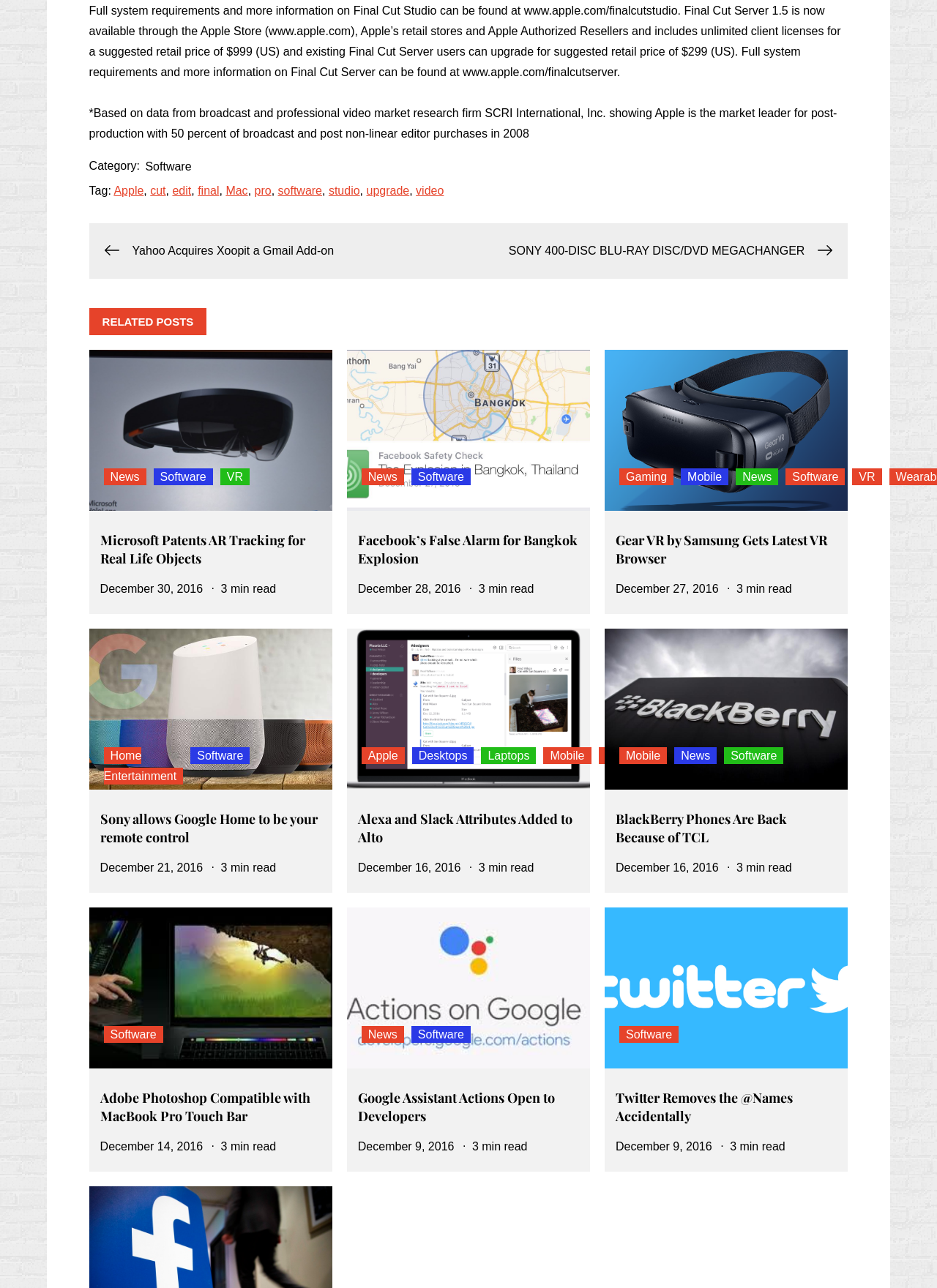What is the category of the first article?
Using the image, provide a concise answer in one word or a short phrase.

Software